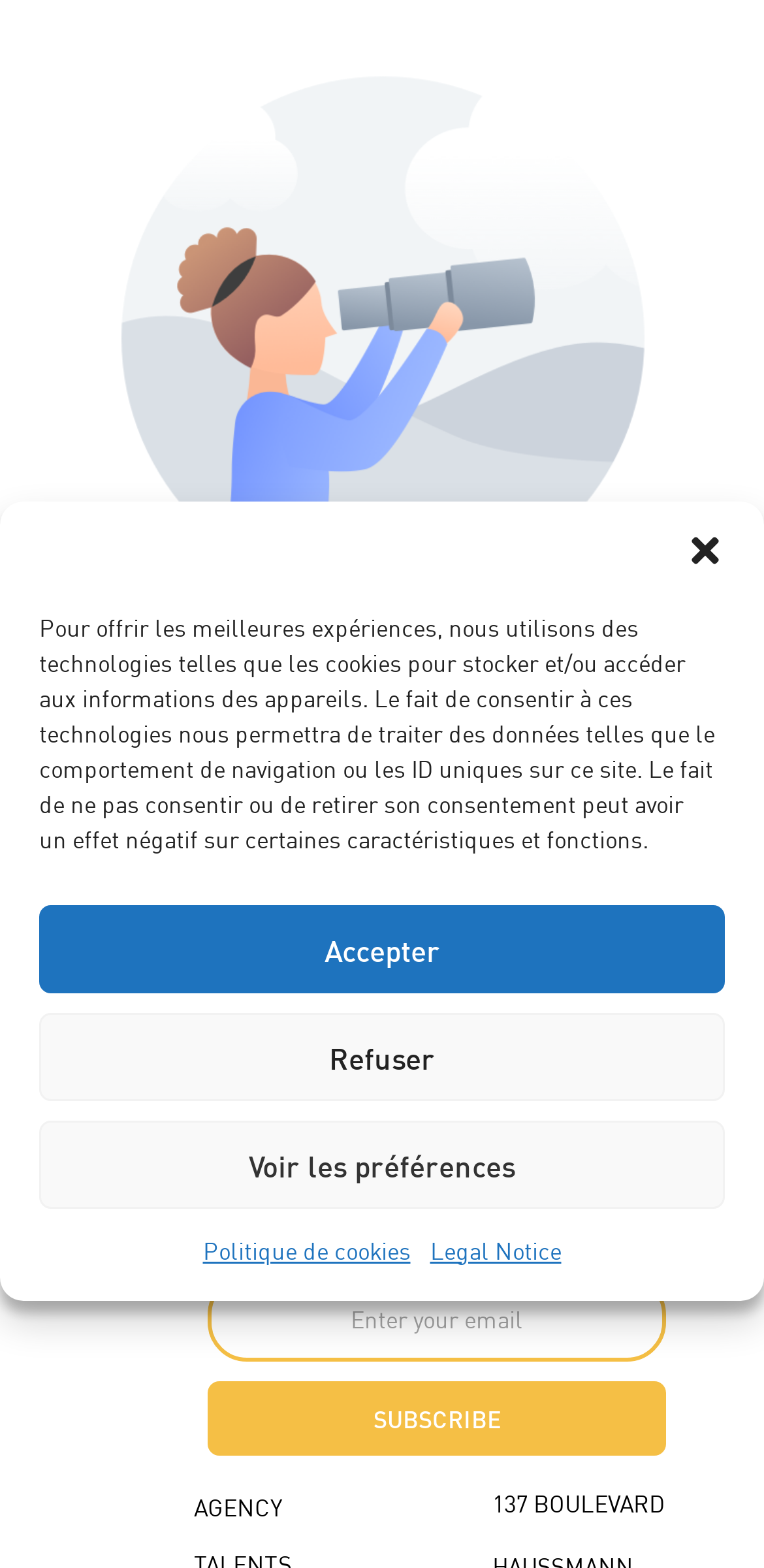What is the purpose of the dialog box?
Please provide an in-depth and detailed response to the question.

I inferred the purpose of the dialog box by reading the text 'Gérer le consentement' which translates to 'Manage consent', and the buttons 'Accepter' and 'Refuser' which suggest that the user needs to make a choice about consenting to something.